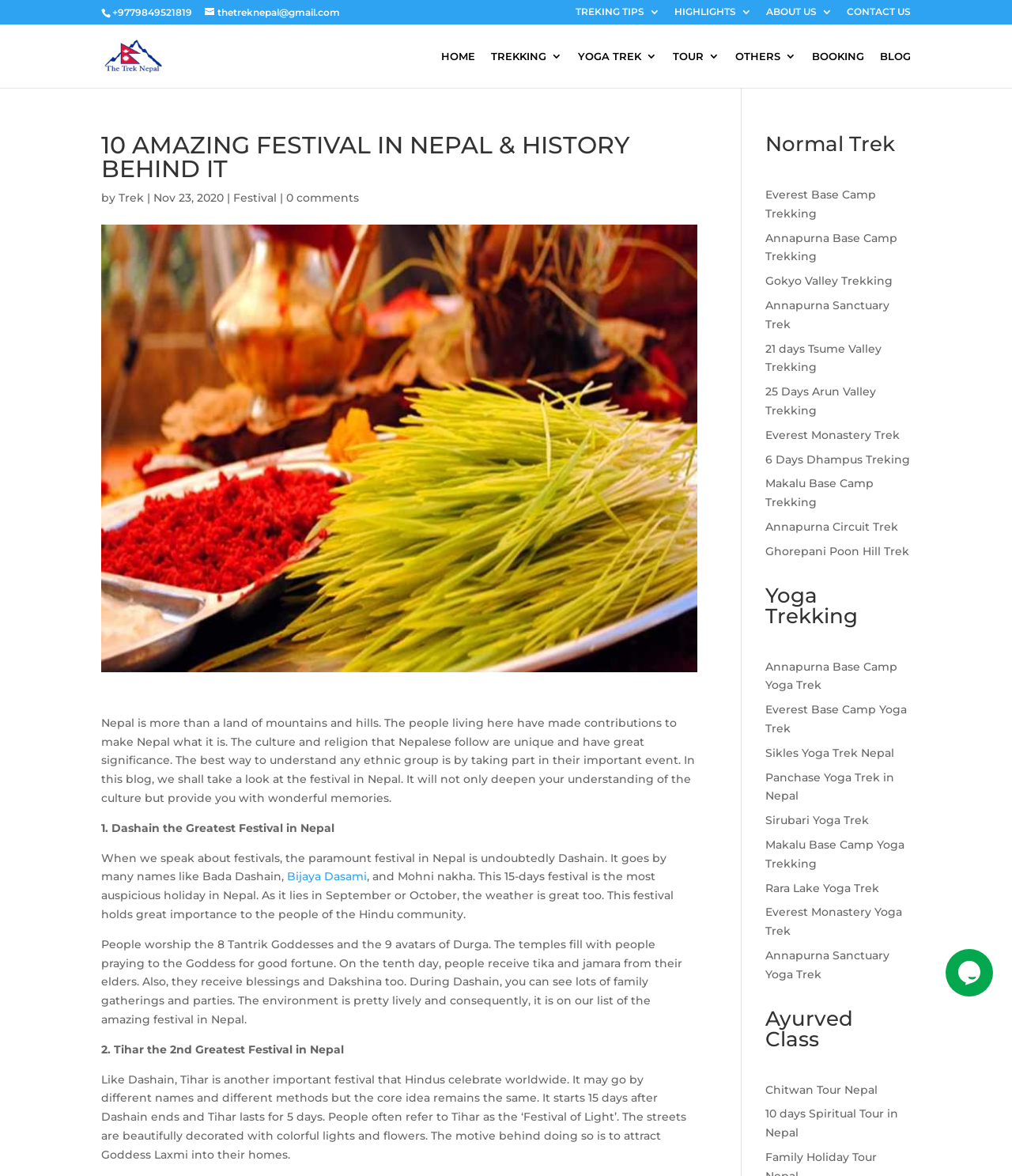Indicate the bounding box coordinates of the clickable region to achieve the following instruction: "Click the 'BLOG' link."

[0.87, 0.043, 0.9, 0.075]